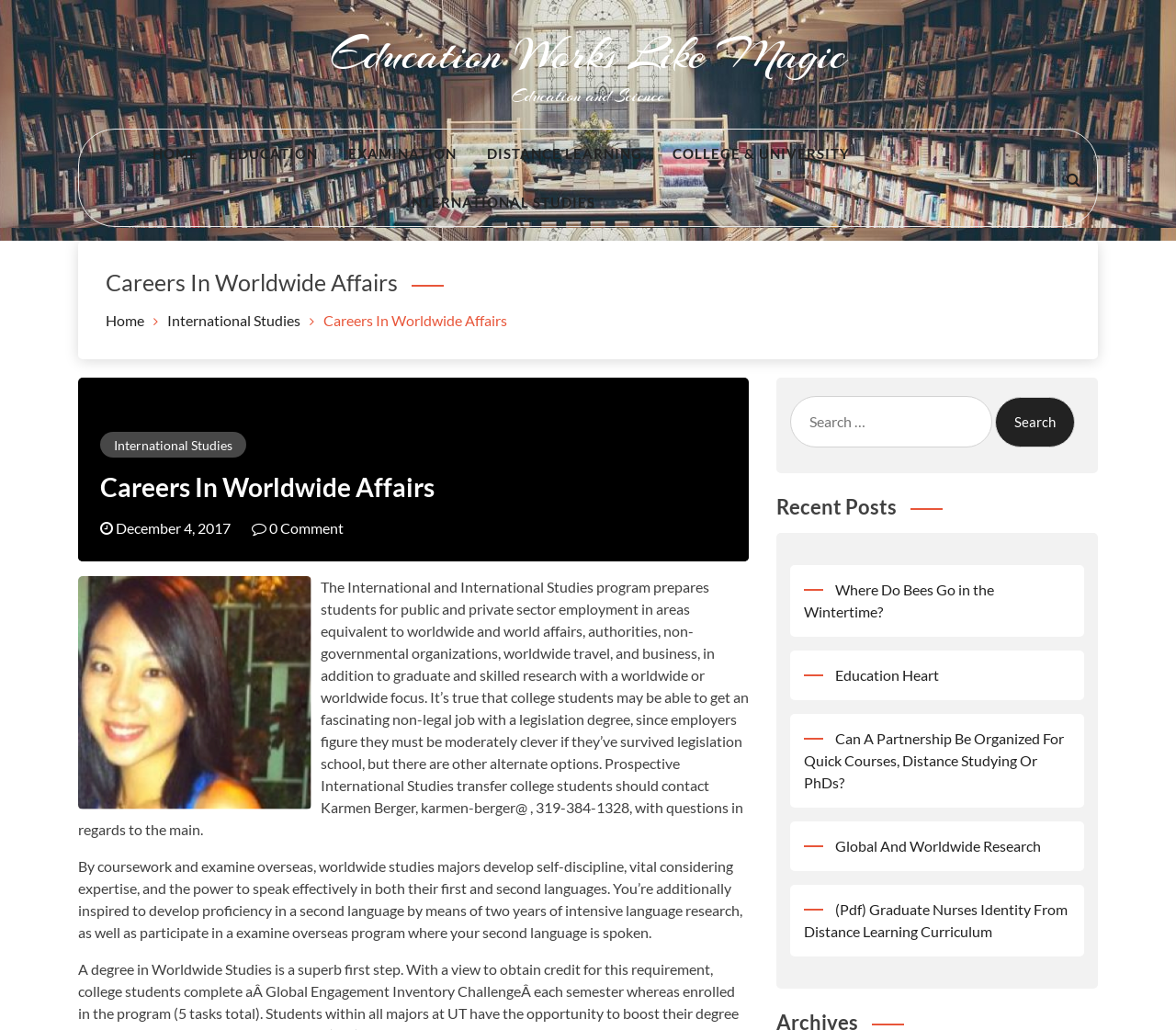Give a short answer to this question using one word or a phrase:
What is the date mentioned on the webpage?

December 4, 2017